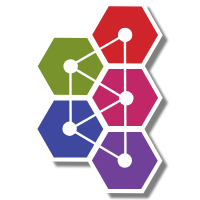Give an in-depth description of the image.

The image features a stylized representation comprised of interconnected hexagons in various colors—green, blue, red, pink, and purple, with white circles at the junctions. This design symbolizes the integration and connectivity between different systems, reflecting the theme of data interoperability. The context of the image relates to the ability to seamlessly link Apache ActiveMQ, an open-source message broker, with Google Firestore, a managed NoSQL document database. This integration facilitates efficient data management and communication between applications, allowing users to quickly connect these platforms to enhance their data workflows.